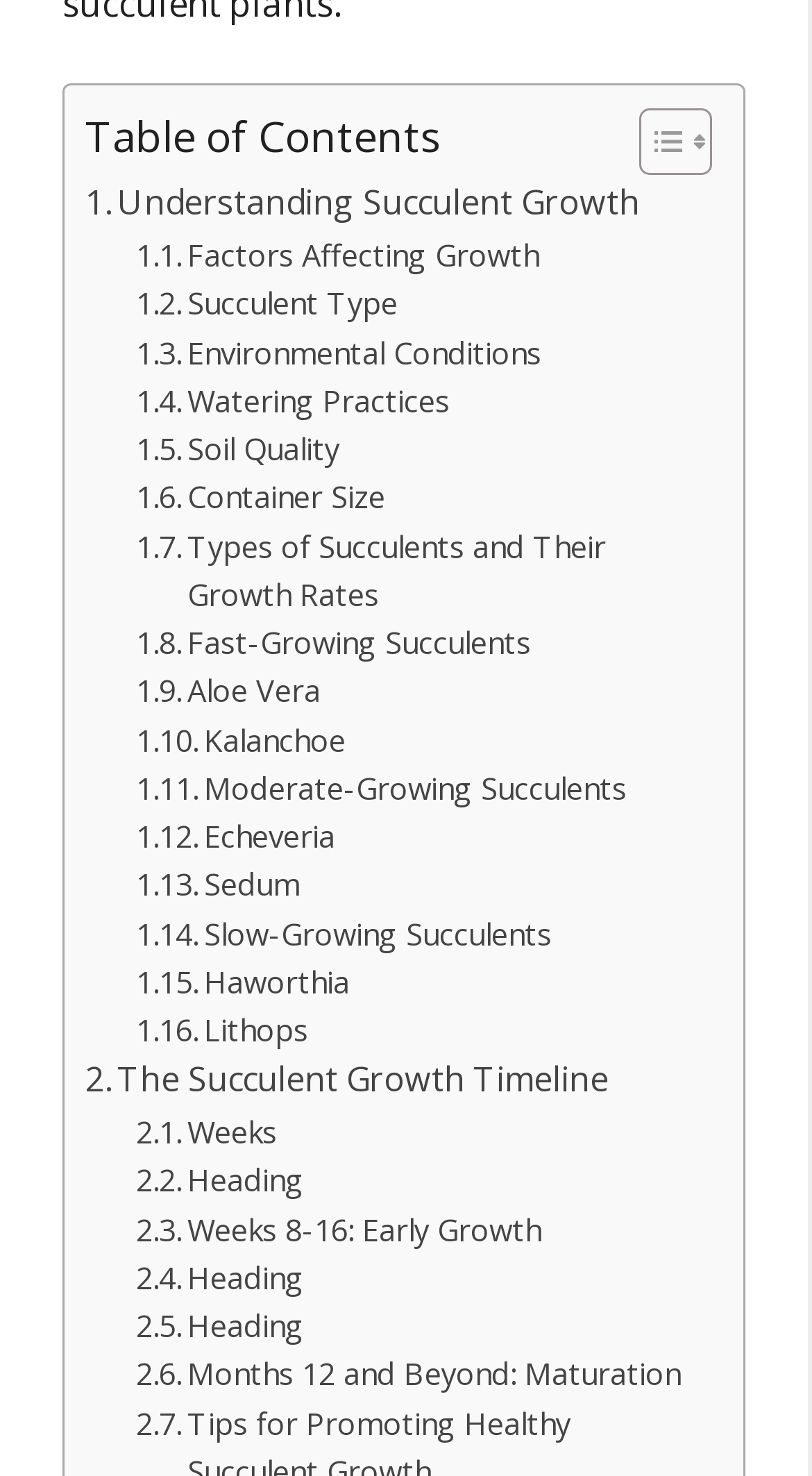Please indicate the bounding box coordinates for the clickable area to complete the following task: "register an account". The coordinates should be specified as four float numbers between 0 and 1, i.e., [left, top, right, bottom].

None